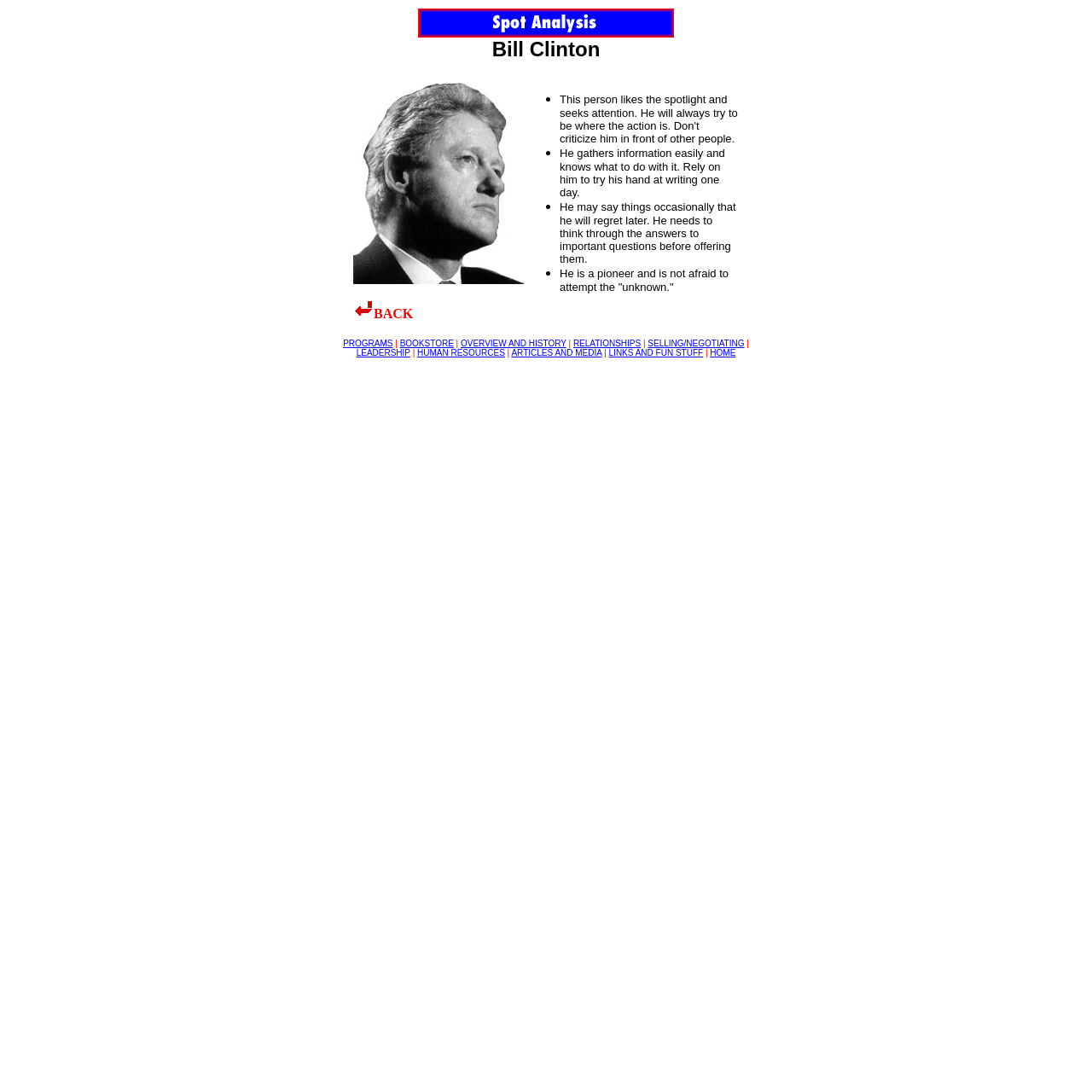Please locate the bounding box coordinates of the element that should be clicked to achieve the given instruction: "Explore the 'LEADERSHIP' section".

[0.326, 0.319, 0.376, 0.327]